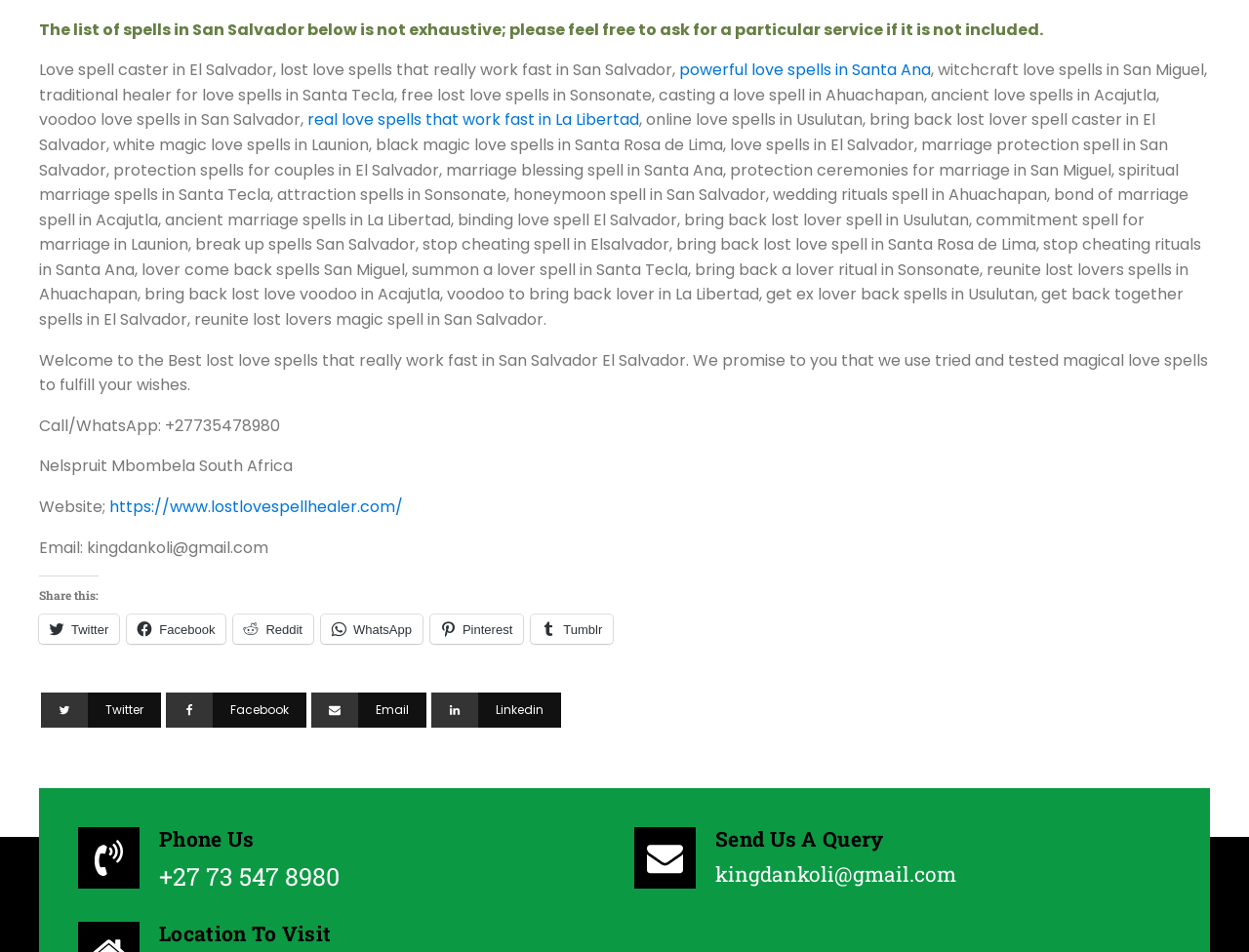What is the promise made by the love spell caster?
Examine the image closely and answer the question with as much detail as possible.

The website mentions that the love spell caster promises to use 'tried and tested magical love spells to fulfill your wishes', which suggests that the caster guarantees the effectiveness of their spells.